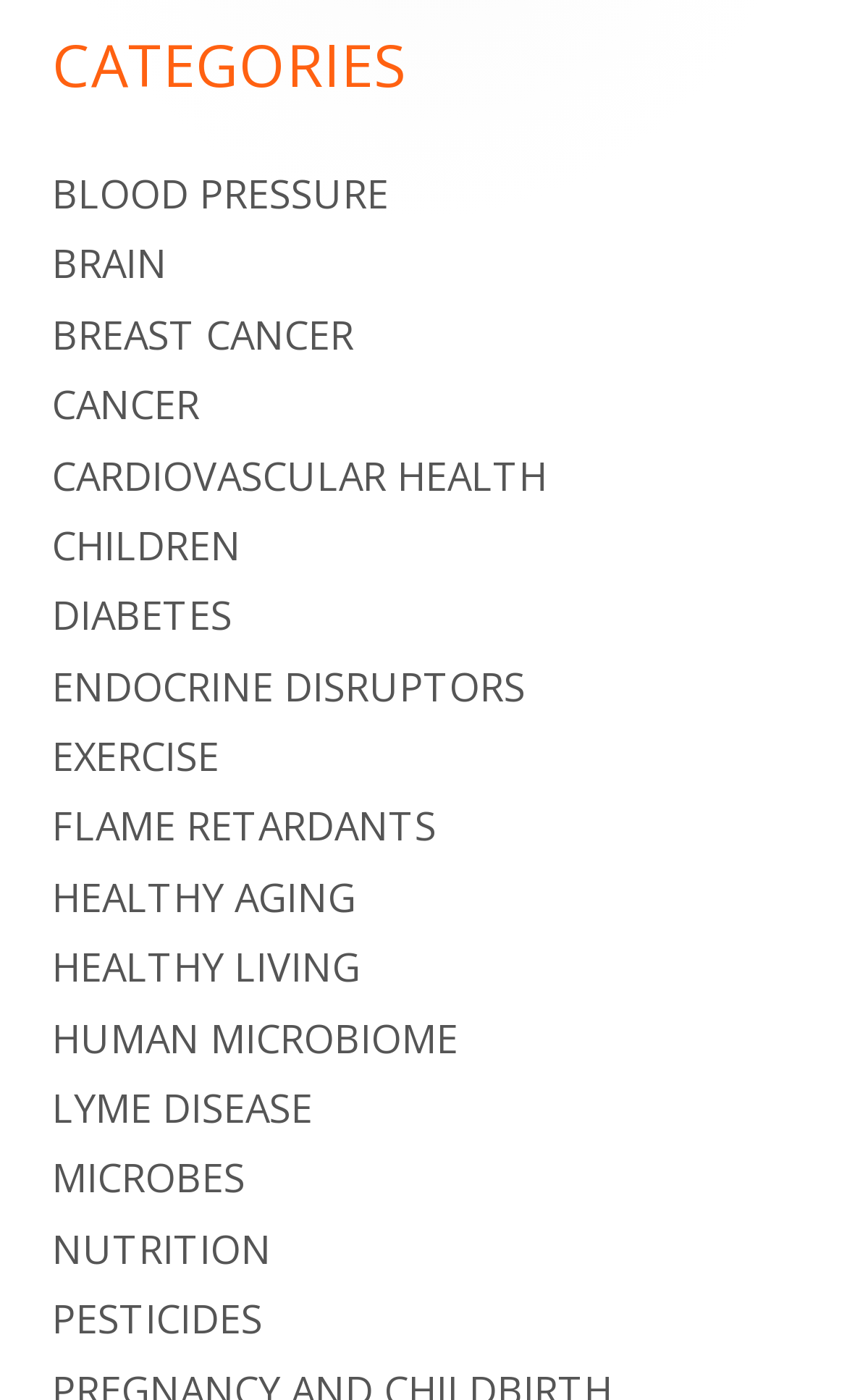Based on the element description "News", predict the bounding box coordinates of the UI element.

None